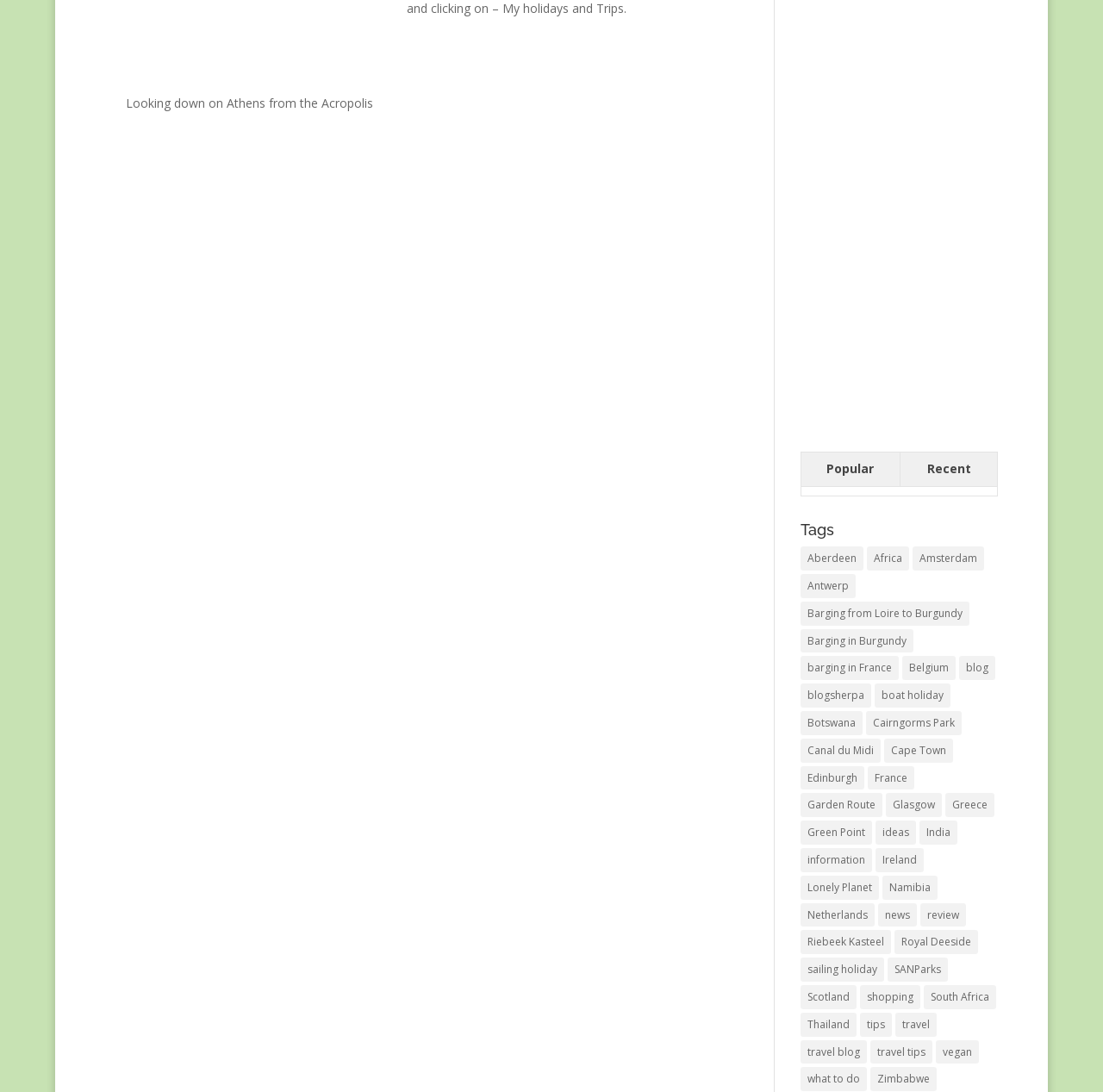Identify the coordinates of the bounding box for the element that must be clicked to accomplish the instruction: "Click on the 'Popular' link".

[0.727, 0.414, 0.815, 0.446]